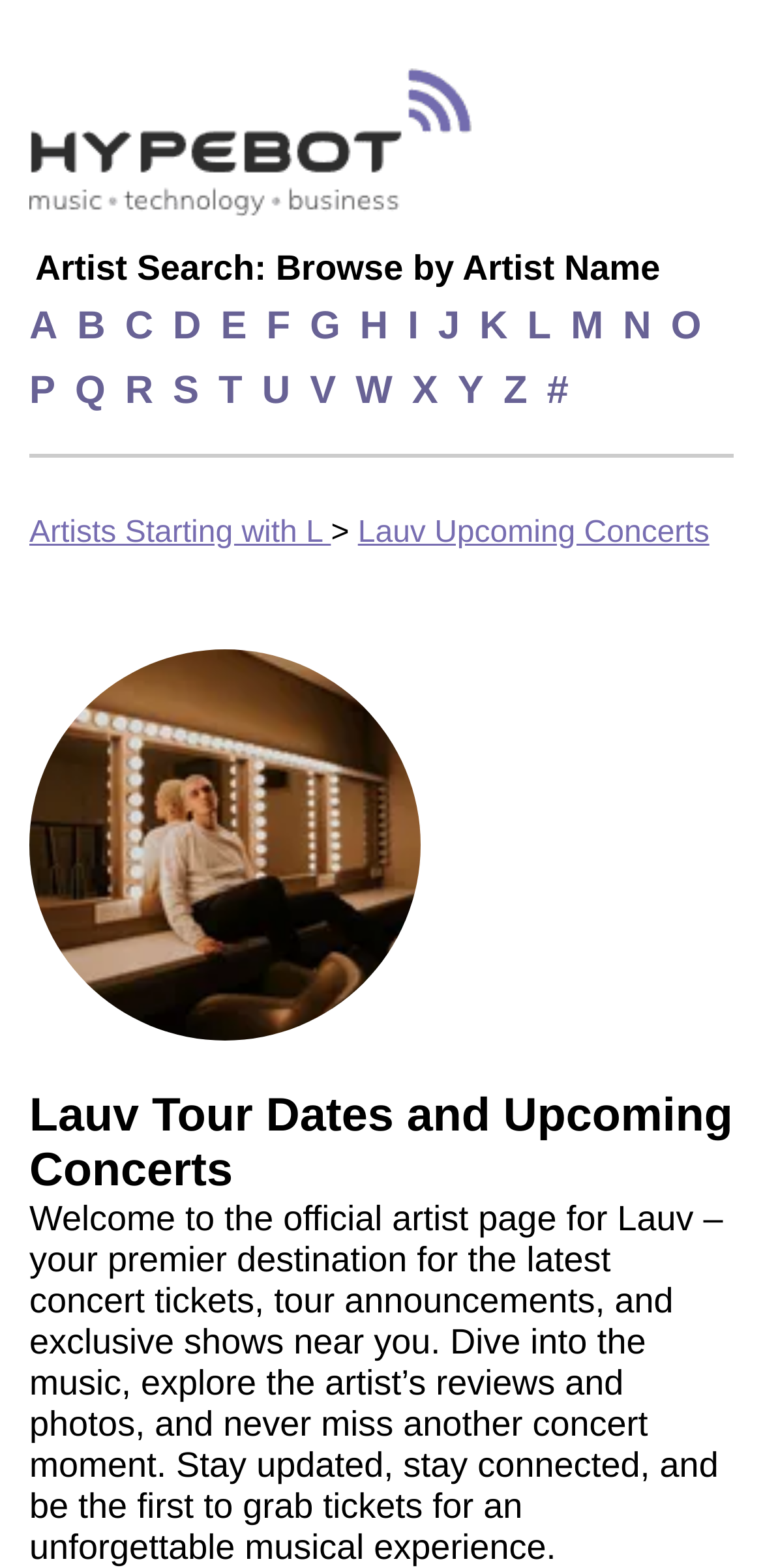What is the main title displayed on this webpage?

Lauv Tour Dates and Upcoming Concerts